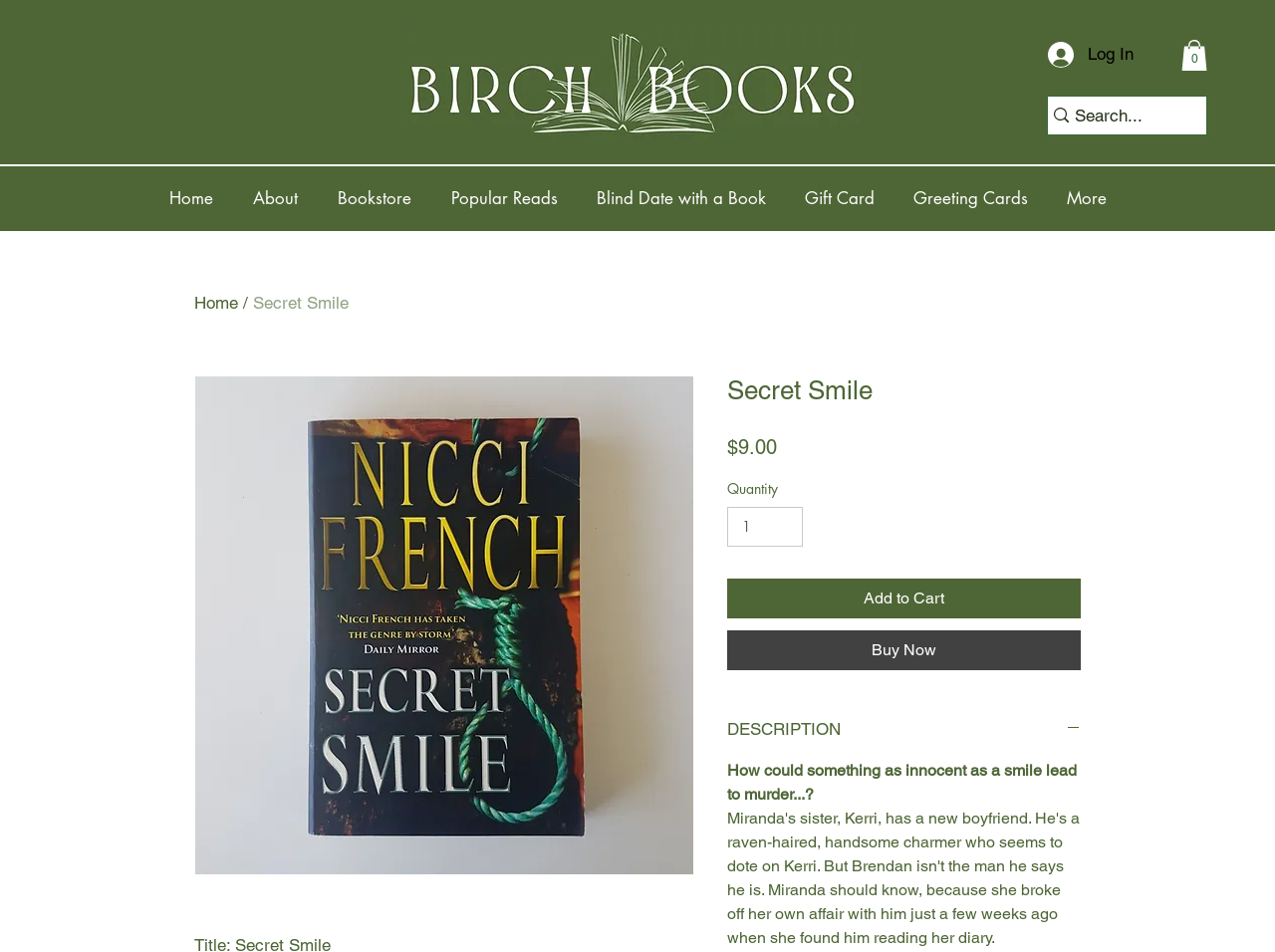Based on the image, provide a detailed response to the question:
What is the purpose of the 'Add to Cart' button?

I inferred the purpose of the 'Add to Cart' button by its label and its position next to the quantity spin button, which suggests that it is used to add the book to the cart.